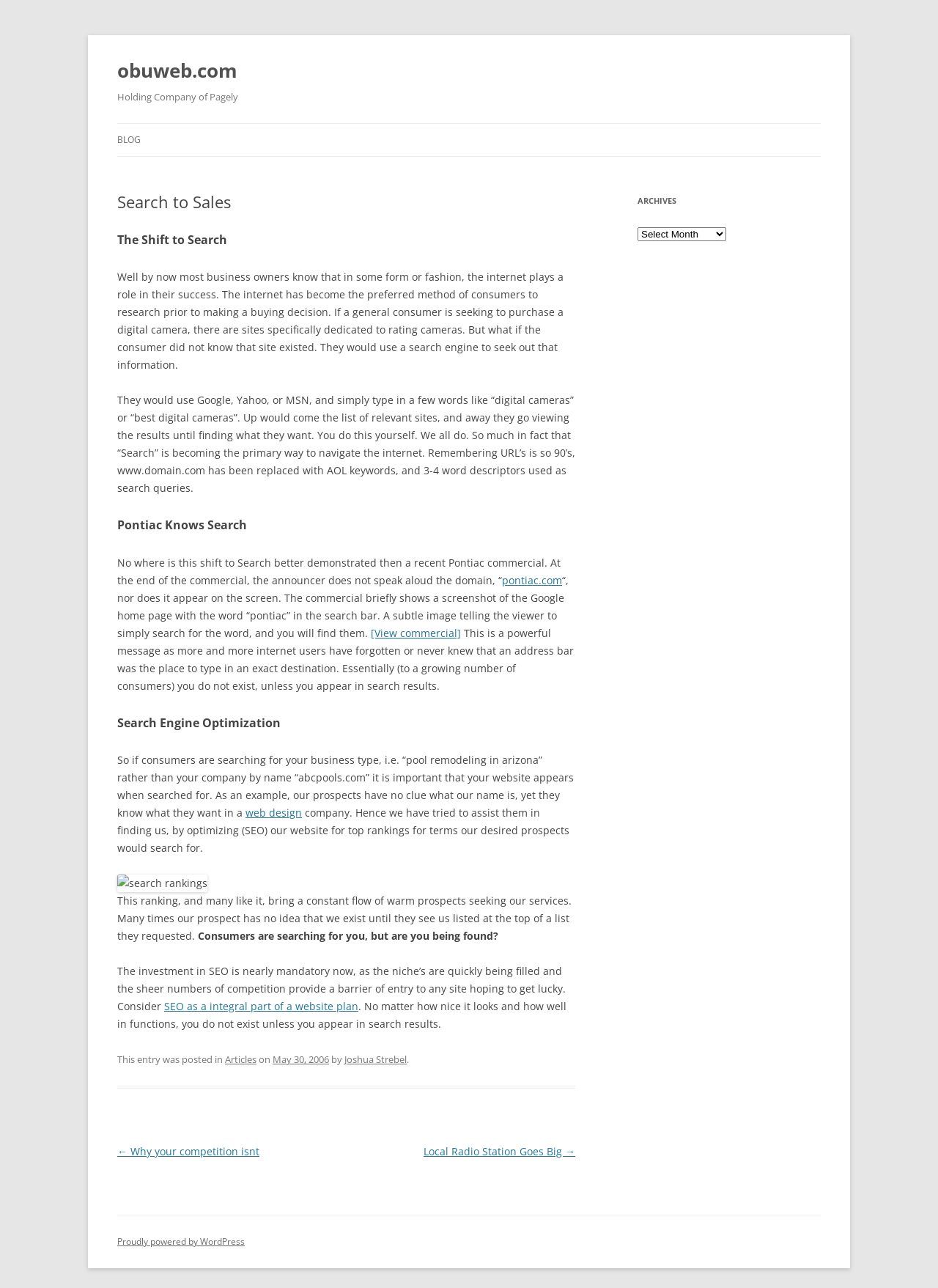Create a detailed summary of the webpage's content and design.

The webpage is about the importance of search engine optimization (SEO) for businesses. At the top, there is a heading "obuweb.com" followed by a link to the same website. Below that, there is a heading "Holding Company of Pagely" and a link to skip to the content.

The main content of the webpage is an article titled "Search to Sales" with a subheading "The Shift to Search". The article discusses how the internet has become the primary method of research for consumers before making a buying decision. It explains how search engines like Google, Yahoo, and MSN are used to find relevant information, and how businesses need to optimize their websites to appear in search results.

The article is divided into sections, each with a heading. The first section talks about how consumers are using search engines to find information, and how businesses need to adapt to this shift. The second section, "Pontiac Knows Search", discusses a Pontiac commercial that demonstrates the importance of search engine optimization. The commercial shows a screenshot of the Google homepage with the word "pontiac" in the search bar, implying that consumers should search for the brand instead of typing in the URL.

The article continues to discuss the importance of SEO, with a section titled "Search Engine Optimization". It explains how businesses need to optimize their websites to appear in search results for specific keywords, and how this can bring in a constant flow of warm prospects. There is also an image showing search rankings, and a section that asks the question "Consumers are searching for you, but are you being found?"

At the bottom of the webpage, there is a footer section with a link to the article category, the date the article was posted, and the author's name. There are also links to previous and next posts, titled "Post navigation". On the right side of the webpage, there is a complementary section with a heading "ARCHIVES" and a combobox to select archives. At the very bottom, there is a content information section with a link to WordPress, the platform that powers the website.